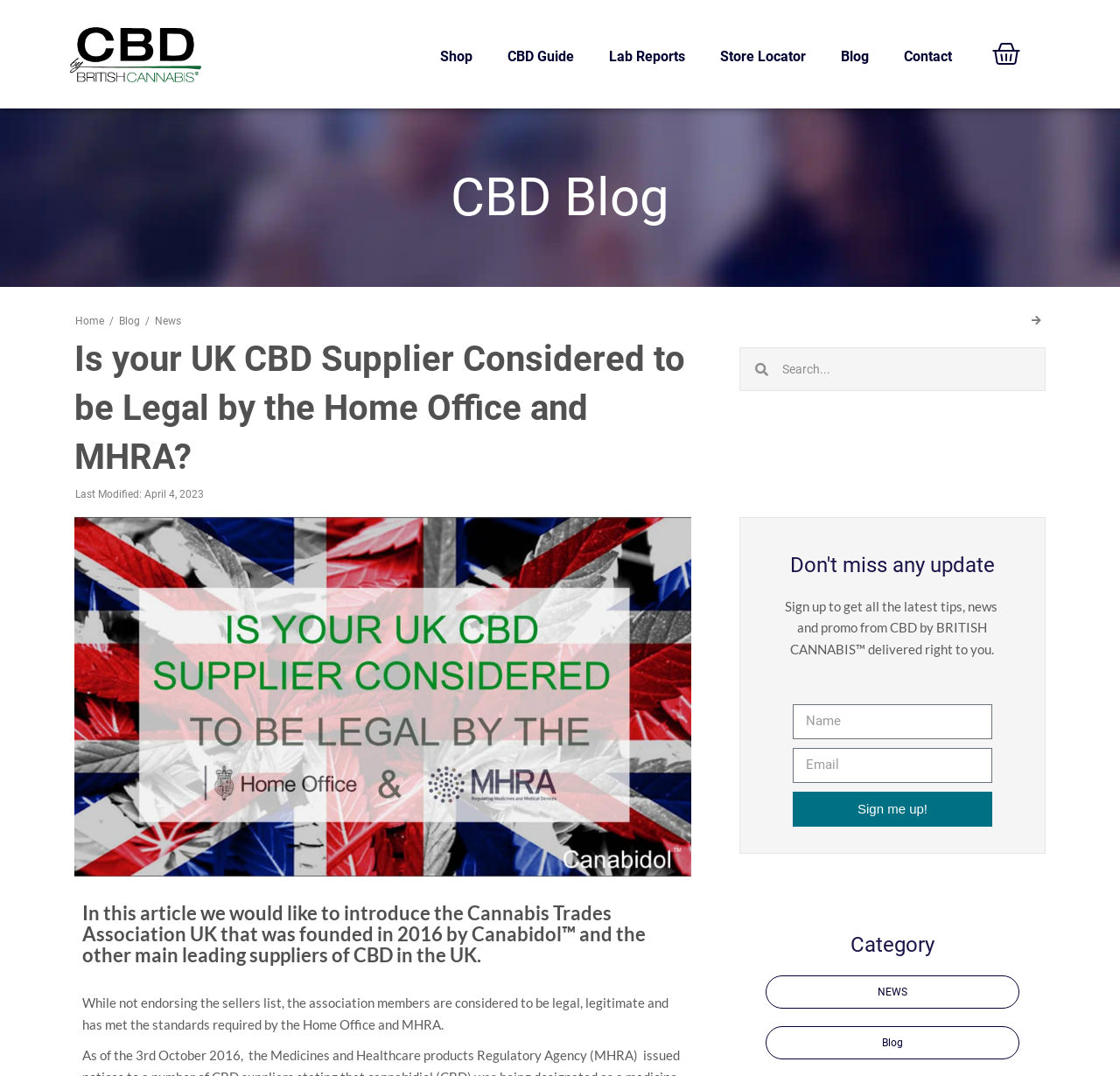How many main navigation links are there on the top of the webpage? Based on the image, give a response in one word or a short phrase.

6